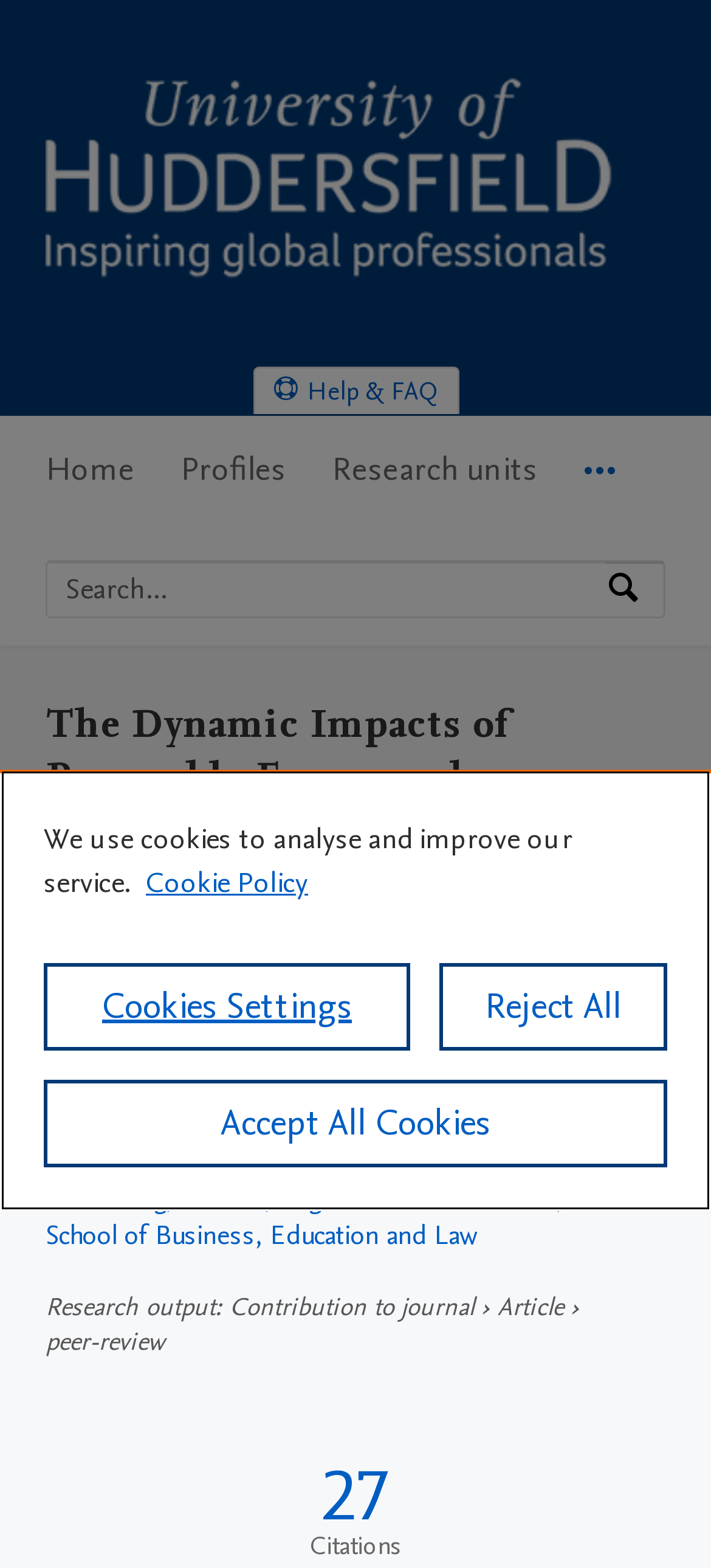What is the topic of the research output?
Look at the image and construct a detailed response to the question.

I found the answer by reading the heading element with the text 'The Dynamic Impacts of Renewable Energy and Tourism Investments on International Tourism: Evidence from the G20 Countries' which is located in the main content area of the webpage.